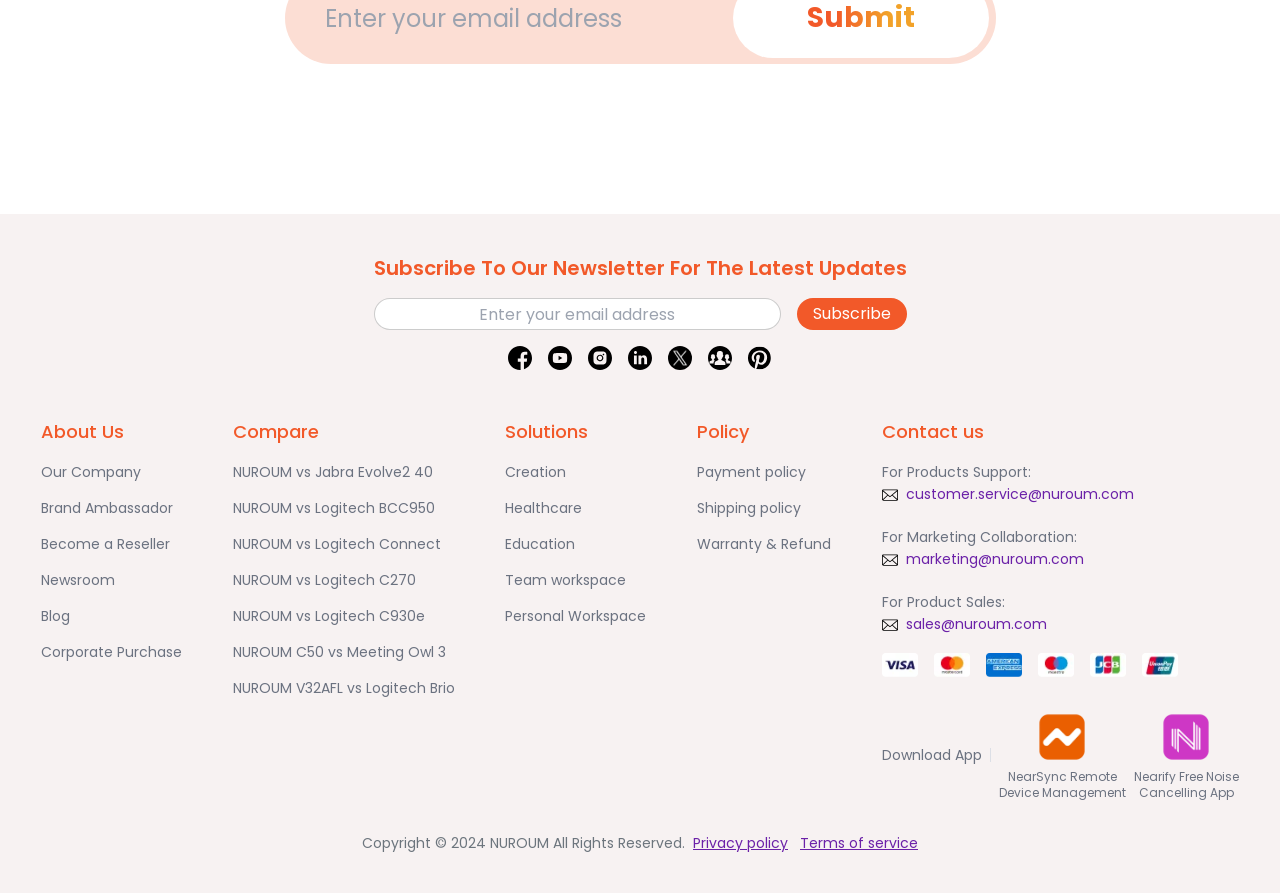Find the bounding box coordinates of the area to click in order to follow the instruction: "Contact us for product support".

[0.708, 0.54, 0.886, 0.568]